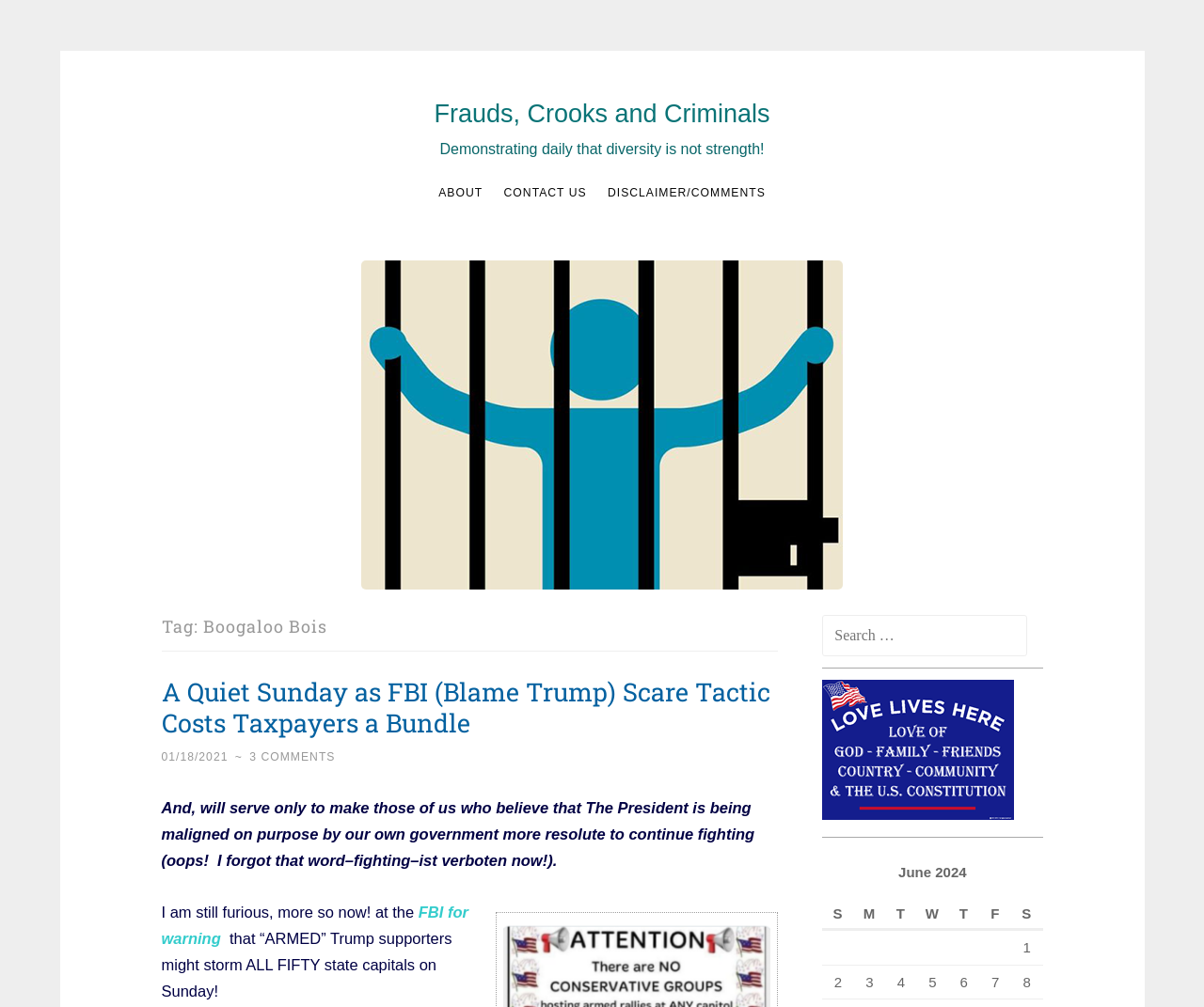Could you find the bounding box coordinates of the clickable area to complete this instruction: "Click on the 'About' link"?

None